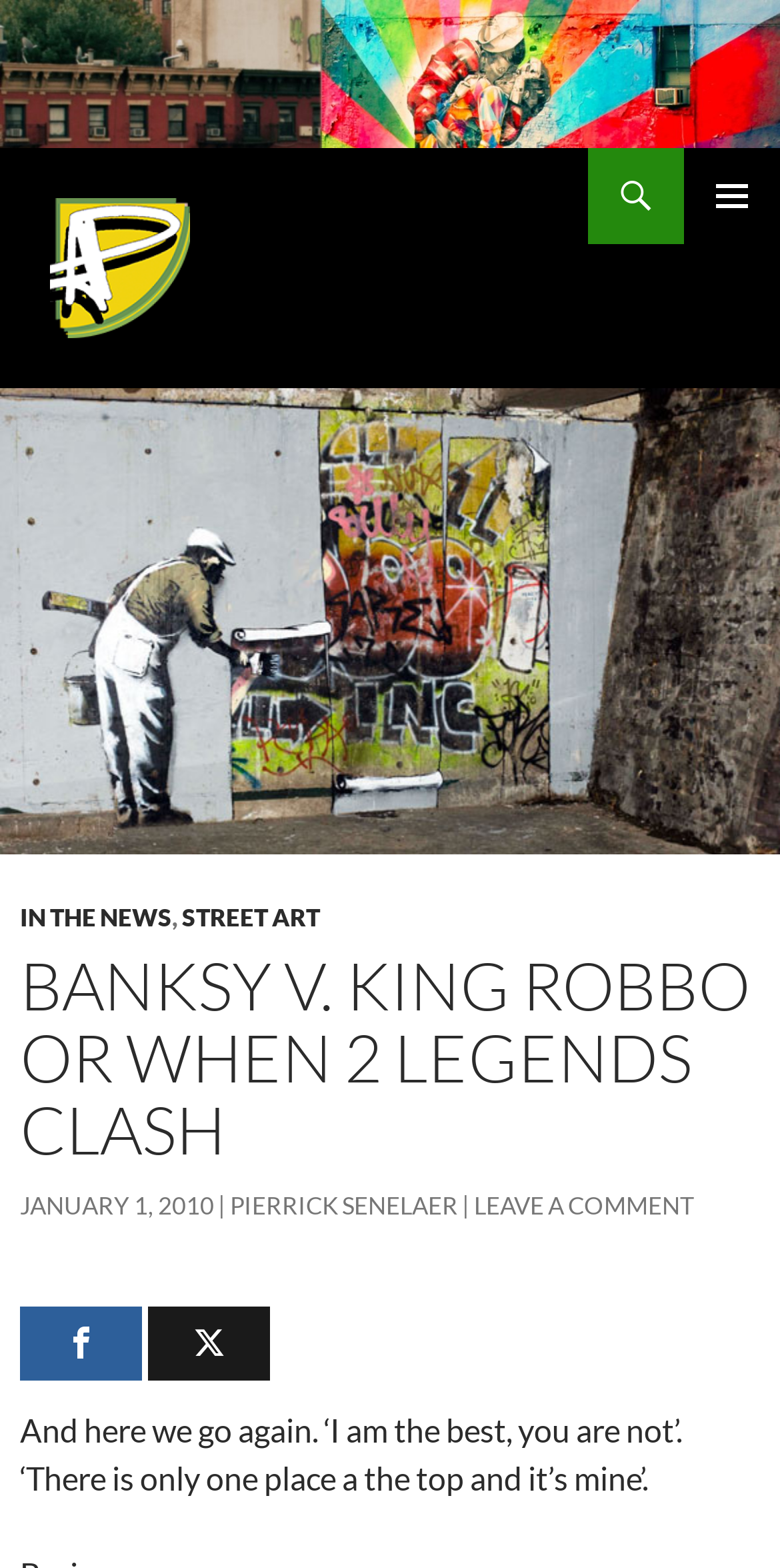Craft a detailed narrative of the webpage's structure and content.

The webpage is about a blog post titled "Banksy v. King Robbo or when 2 legends clash" on the Art-Pie website. At the top left corner, there is a logo image of Art-Pie, accompanied by a link to the website's homepage. Below the logo, there is a heading with the website's name.

On the top right corner, there are three links: "Search", a button labeled "PRIMARY MENU", and a "SKIP TO CONTENT" link. The "Search" link is located slightly above the "PRIMARY MENU" button.

The main content of the webpage is divided into two sections. The top section has a header with links to "IN THE NEWS" and "STREET ART" categories, separated by a comma. Below the header, there is a heading with the title of the blog post, "BANKSY V. KING ROBBO OR WHEN 2 LEGENDS CLASH".

The bottom section of the main content has a paragraph of text that reads, "And here we go again. ‘I am the best, you are not’. ‘There is only one place a the top and it’s mine’." Above this paragraph, there are links to the post's date, author, and a "LEAVE A COMMENT" link. On the same line as the paragraph, there are two social media links, one for sharing and one for tweeting.

On the left side of the webpage, there is a floating image of a Banksy artwork, which is 100x100 pixels in size.